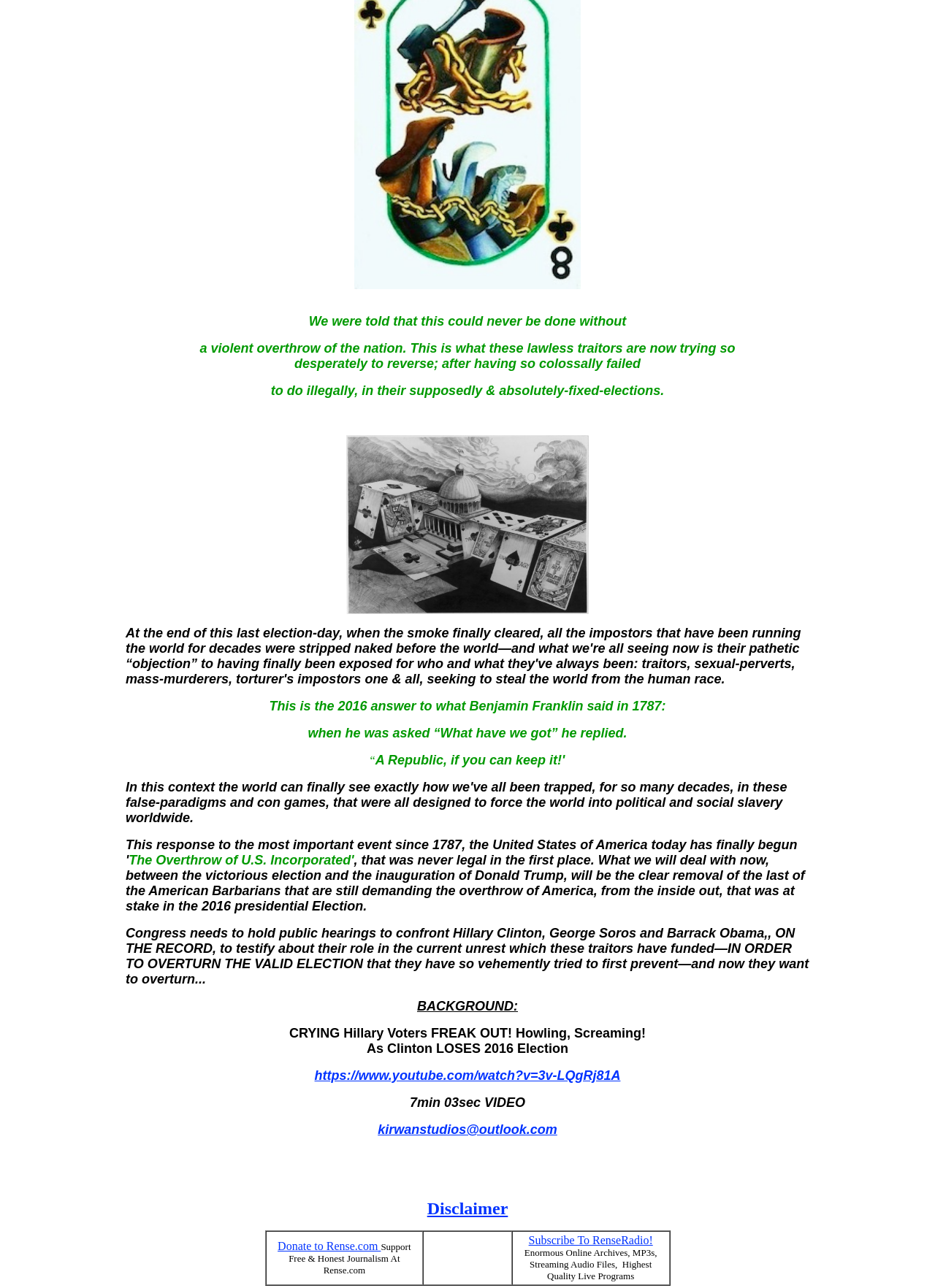What is the email address mentioned on the webpage? Based on the image, give a response in one word or a short phrase.

kirwanstudios@outlook.com